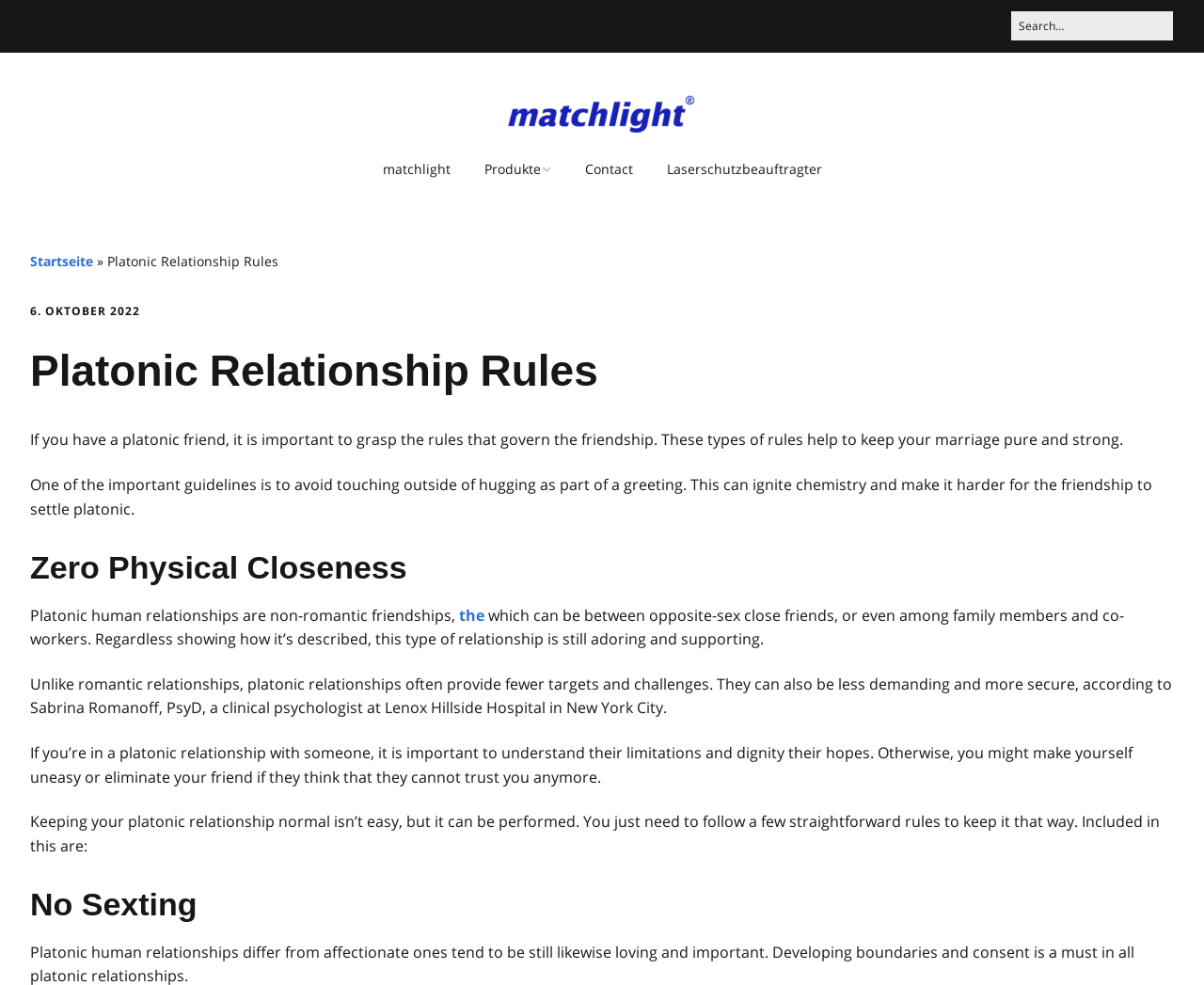Please identify the bounding box coordinates of the element on the webpage that should be clicked to follow this instruction: "learn about platonic relationship rules". The bounding box coordinates should be given as four float numbers between 0 and 1, formatted as [left, top, right, bottom].

[0.025, 0.351, 0.975, 0.403]